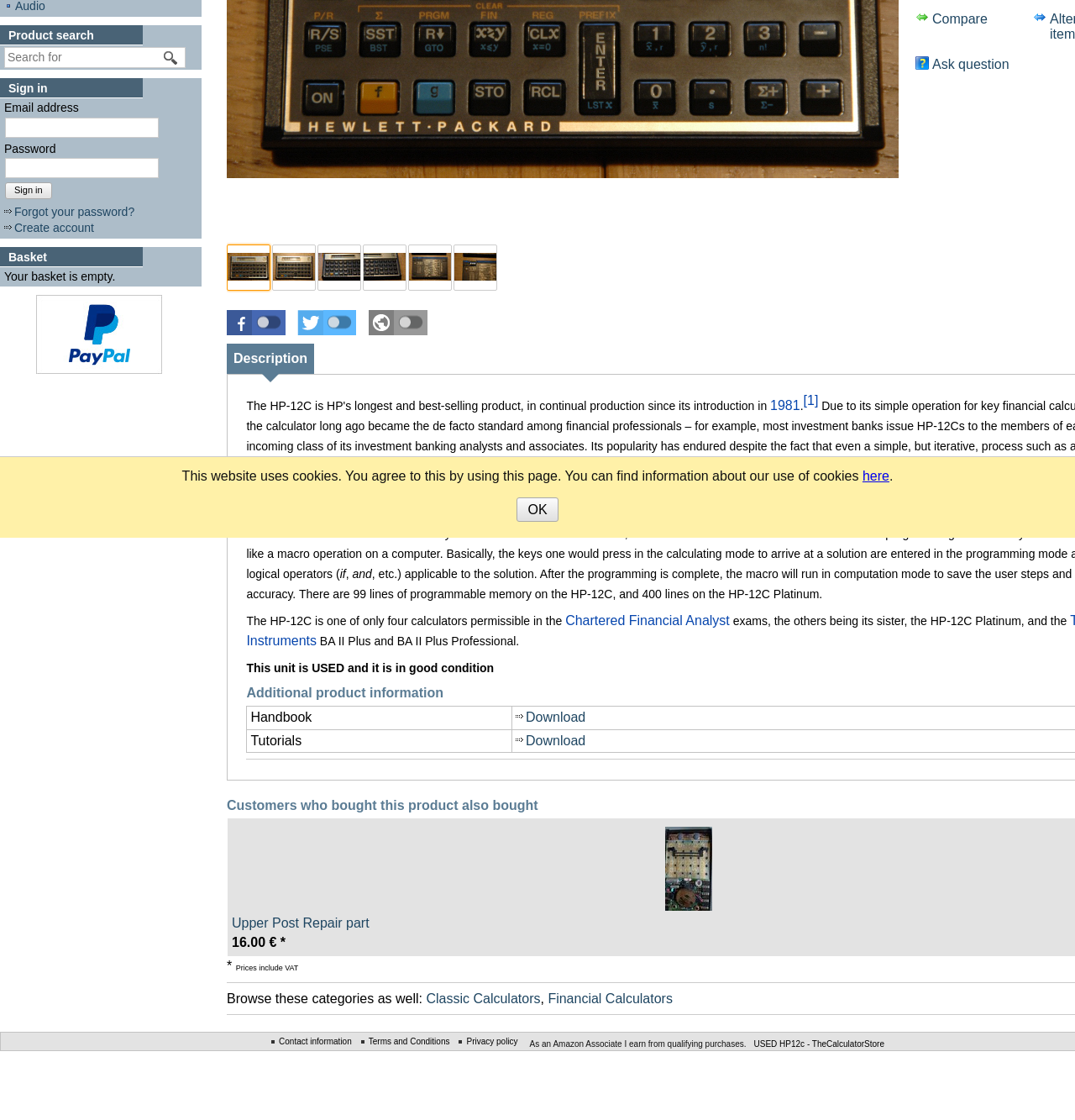Using the description "Terms and Conditions", predict the bounding box of the relevant HTML element.

[0.343, 0.92, 0.426, 0.94]